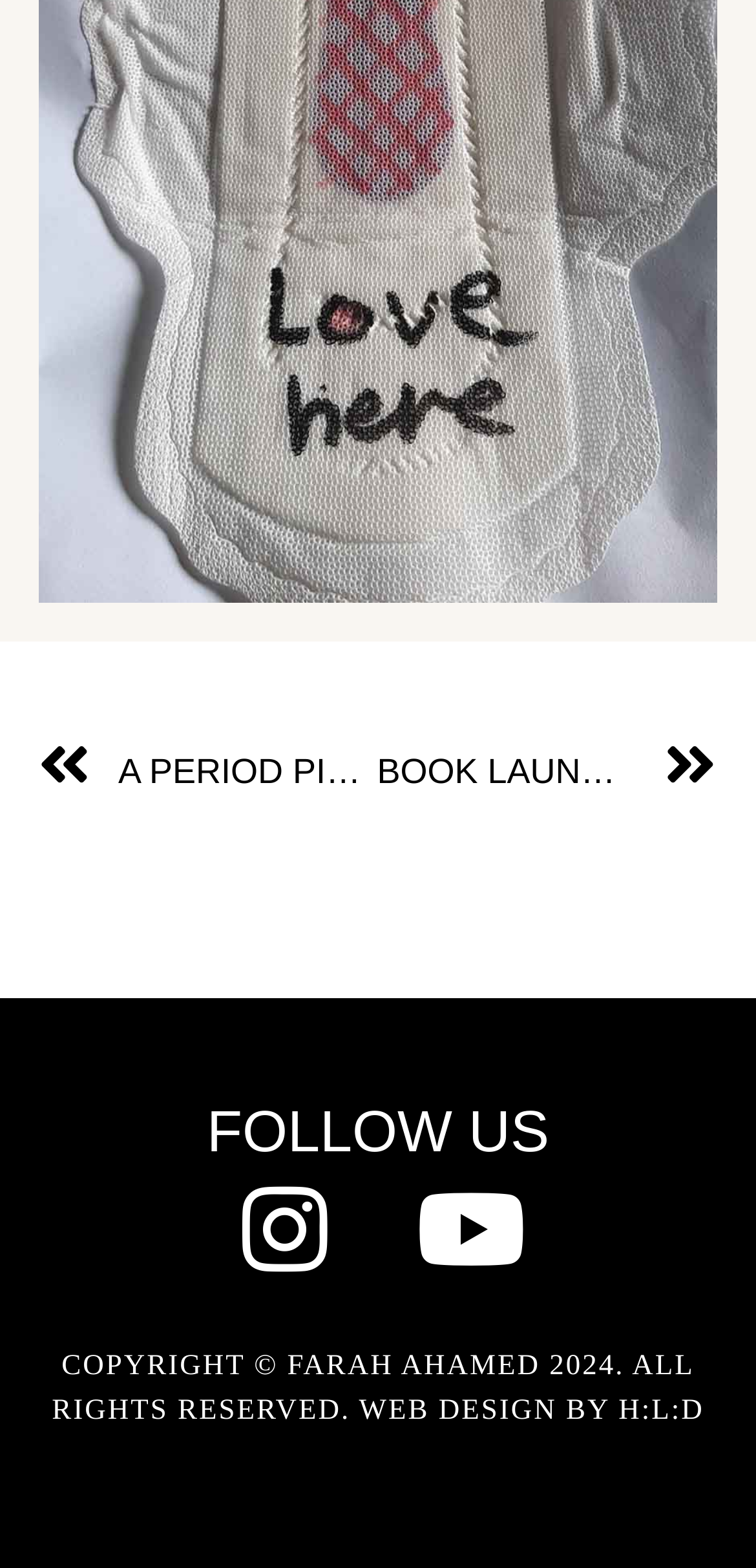Please find the bounding box for the following UI element description. Provide the coordinates in (top-left x, top-left y, bottom-right x, bottom-right y) format, with values between 0 and 1: Youtube

[0.546, 0.747, 0.7, 0.821]